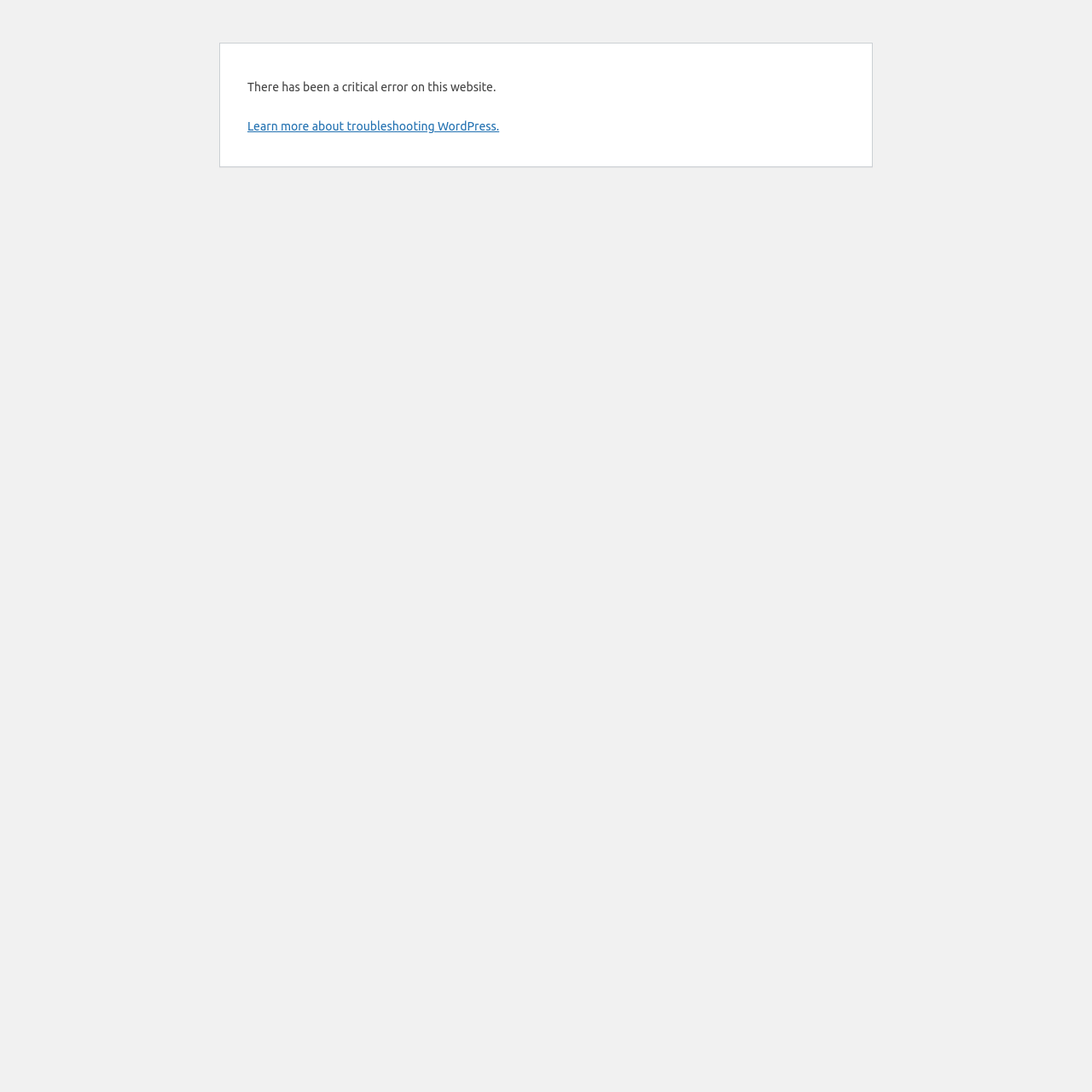Given the description Learn more about troubleshooting WordPress., predict the bounding box coordinates of the UI element. Ensure the coordinates are in the format (top-left x, top-left y, bottom-right x, bottom-right y) and all values are between 0 and 1.

[0.227, 0.109, 0.457, 0.122]